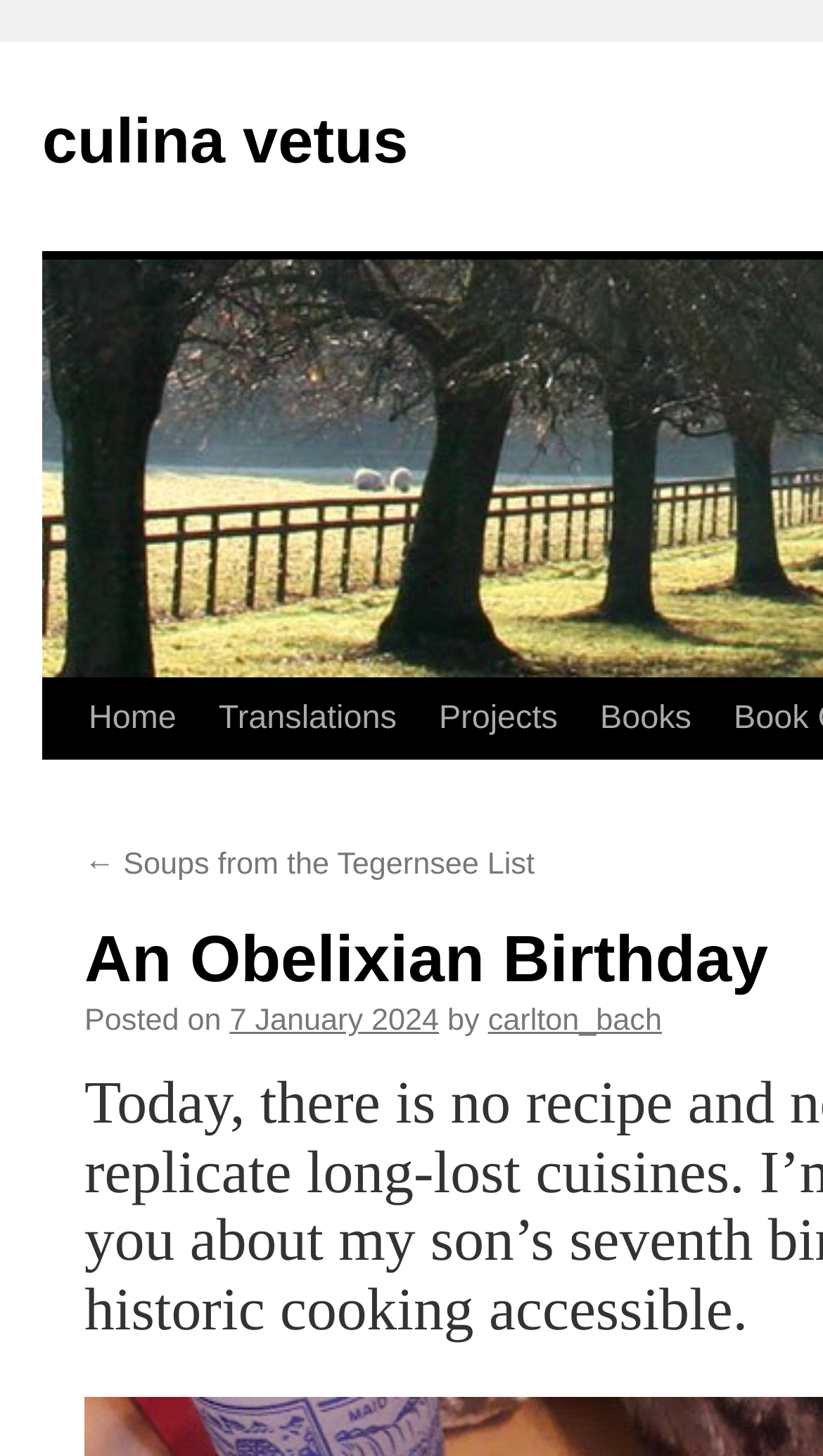Predict the bounding box coordinates of the area that should be clicked to accomplish the following instruction: "Check 'Driftstörning'". The bounding box coordinates should consist of four float numbers between 0 and 1, i.e., [left, top, right, bottom].

None